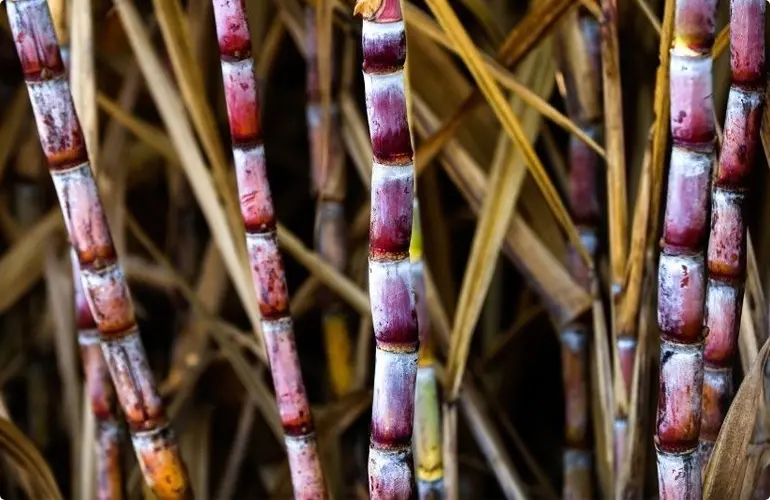What is the focus of the partnership between Raízen and ASR Group?
Please look at the screenshot and answer in one word or a short phrase.

Sustainability and traceability